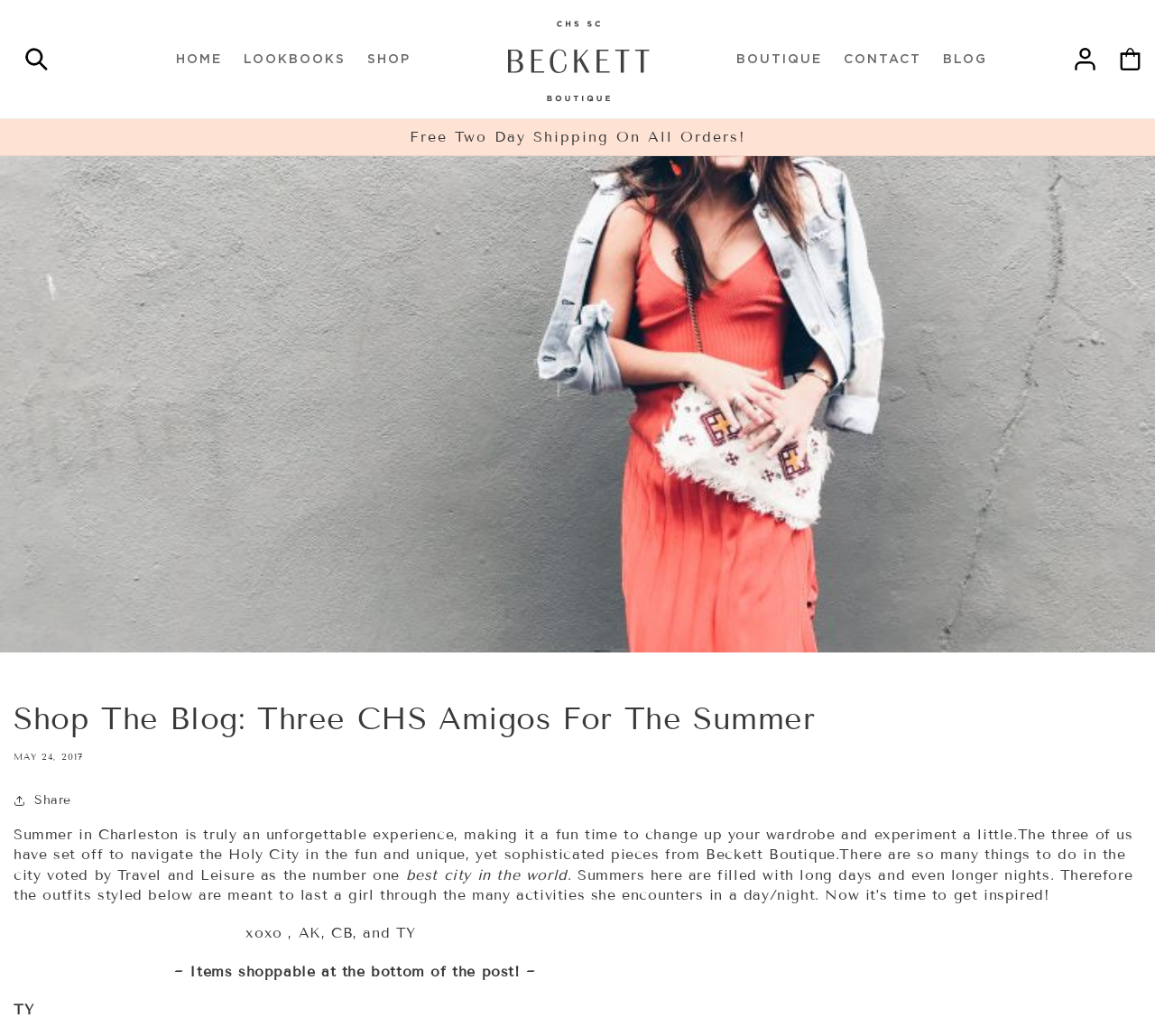Could you specify the bounding box coordinates for the clickable section to complete the following instruction: "Go to the home page"?

[0.143, 0.038, 0.202, 0.075]